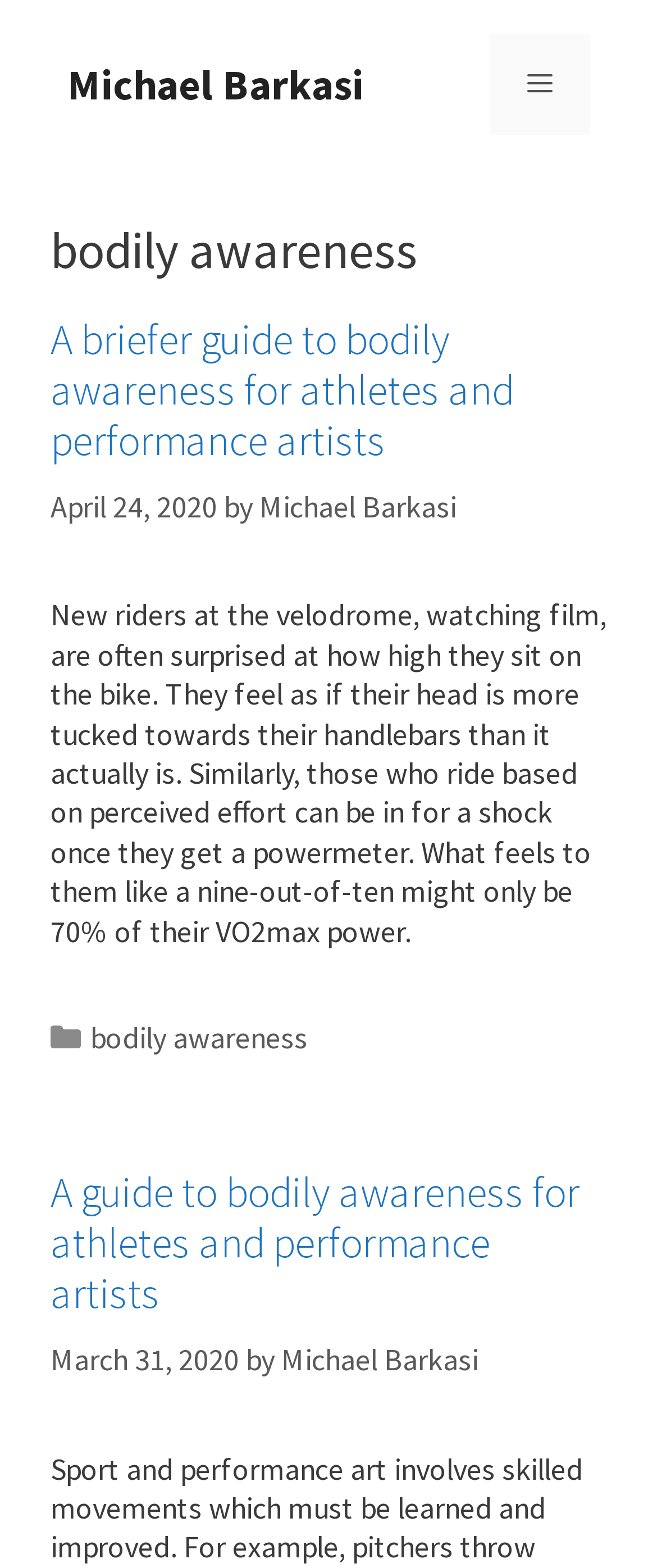Determine the bounding box of the UI element mentioned here: "Menu". The coordinates must be in the format [left, top, right, bottom] with values ranging from 0 to 1.

[0.745, 0.021, 0.897, 0.086]